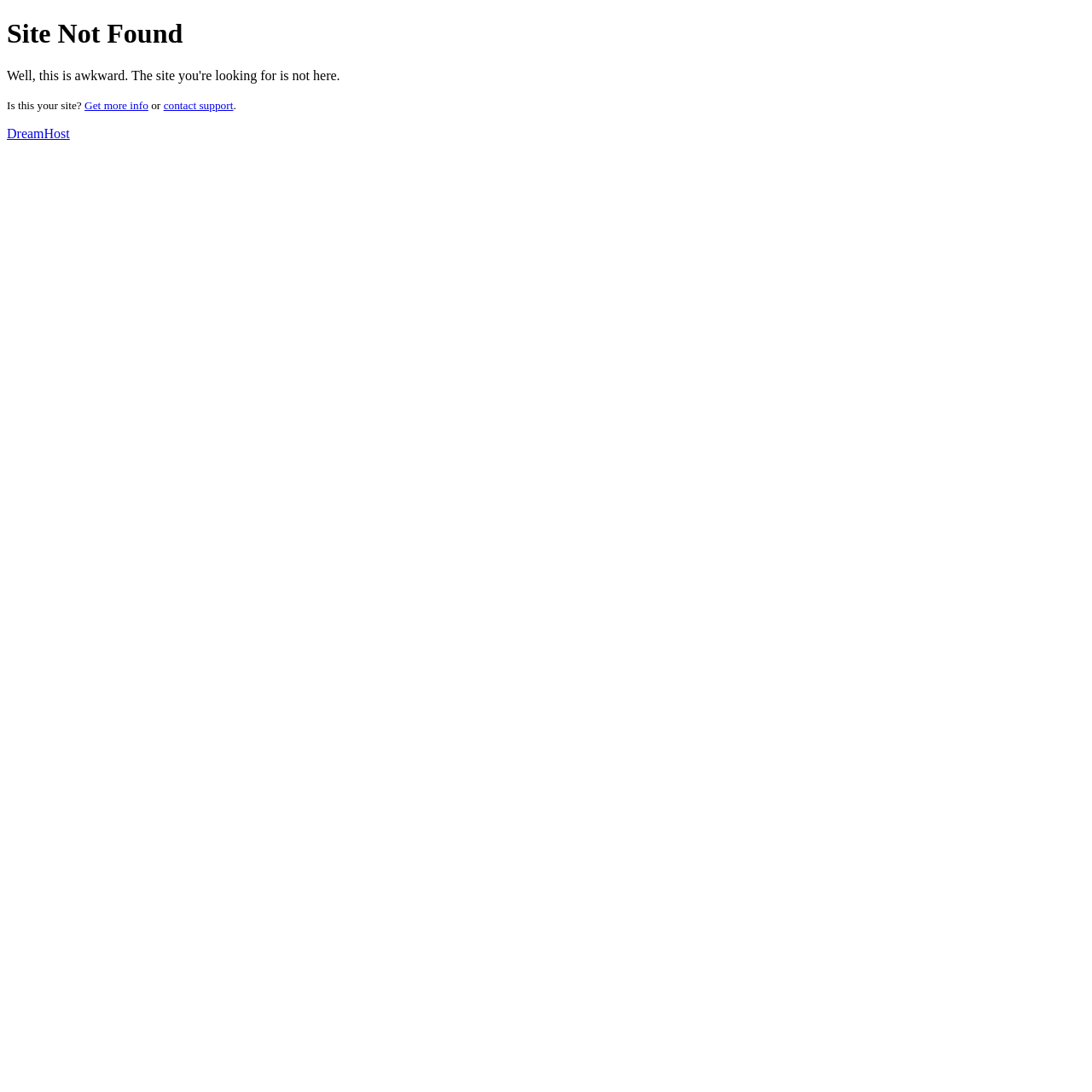What is the status of the website?
Use the information from the screenshot to give a comprehensive response to the question.

The webpage displays a message 'Site Not Found' which indicates that the owner of the domain has not yet uploaded their website.